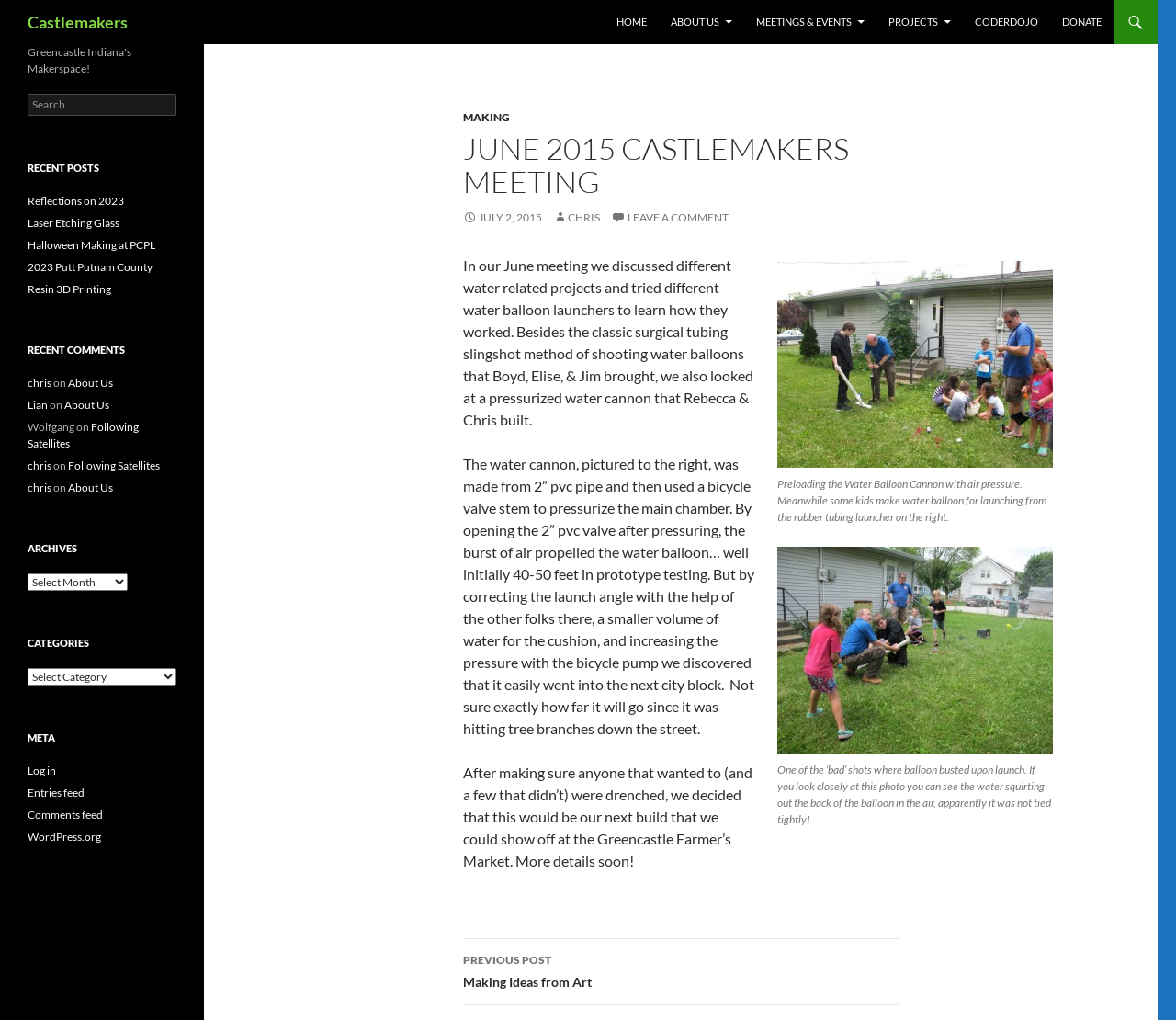Determine the bounding box coordinates of the UI element described by: "Previous PostMaking Ideas from Art".

[0.394, 0.921, 0.764, 0.986]